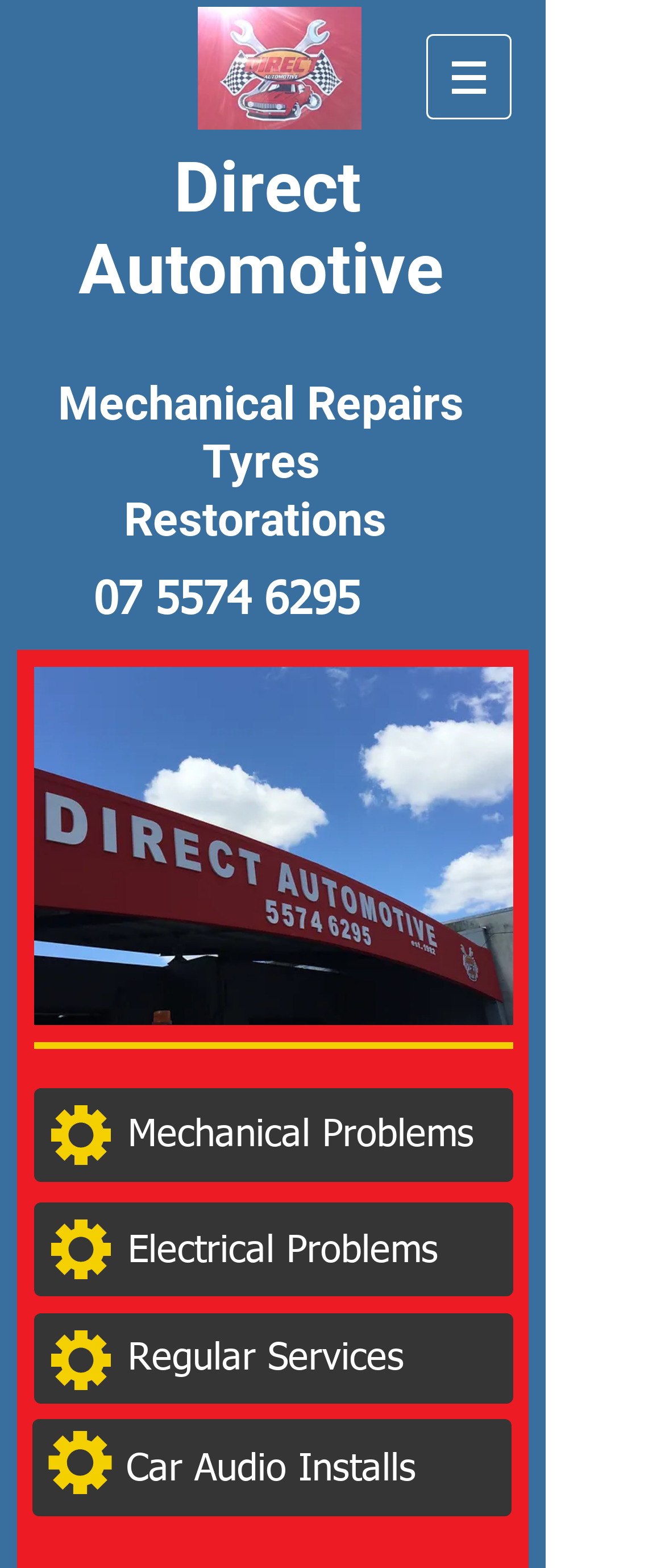Given the following UI element description: "Car Audio Installs", find the bounding box coordinates in the webpage screenshot.

[0.19, 0.917, 0.664, 0.959]